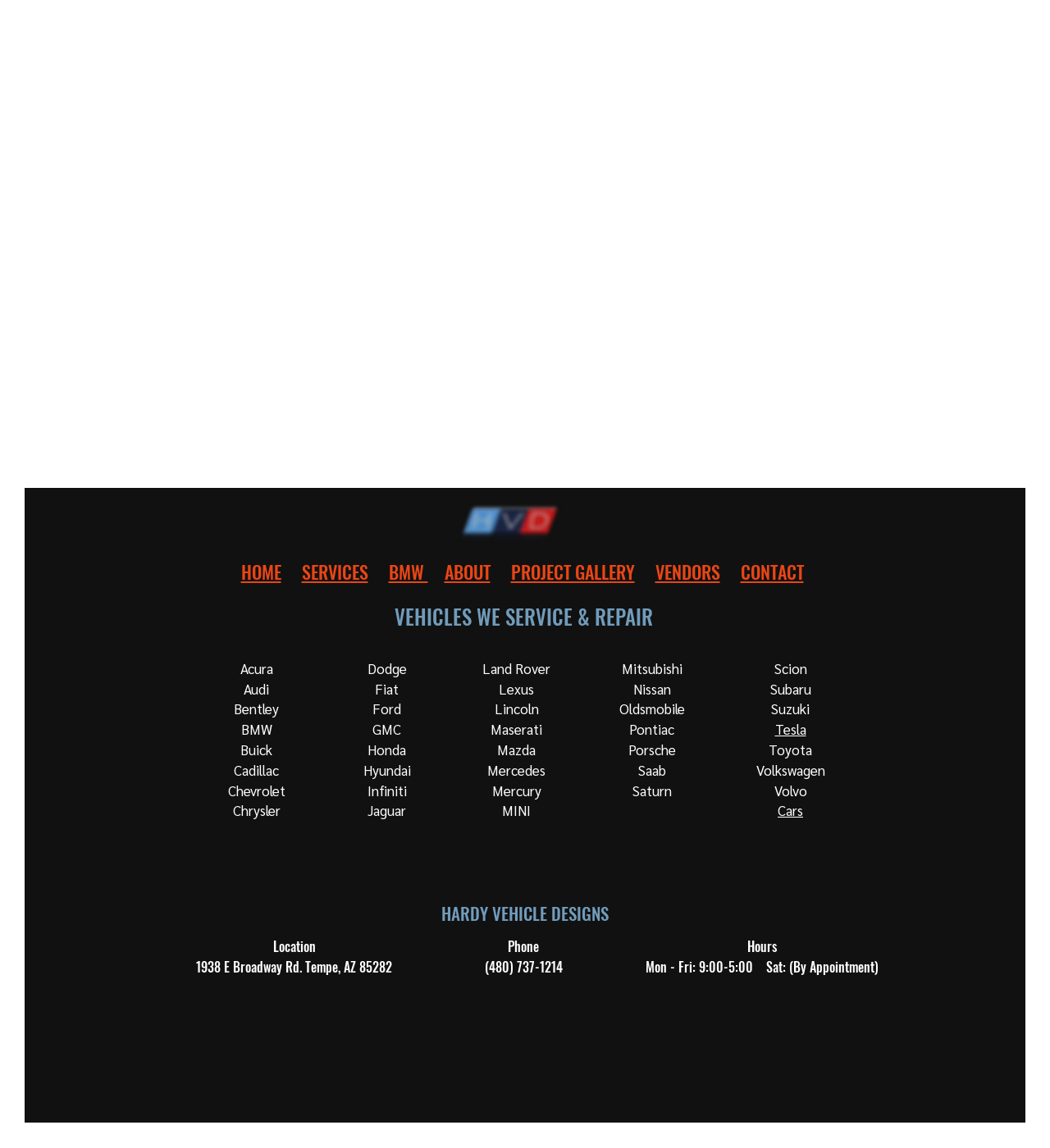Using floating point numbers between 0 and 1, provide the bounding box coordinates in the format (top-left x, top-left y, bottom-right x, bottom-right y). Locate the UI element described here: PROJECT GALLERY

[0.486, 0.486, 0.604, 0.509]